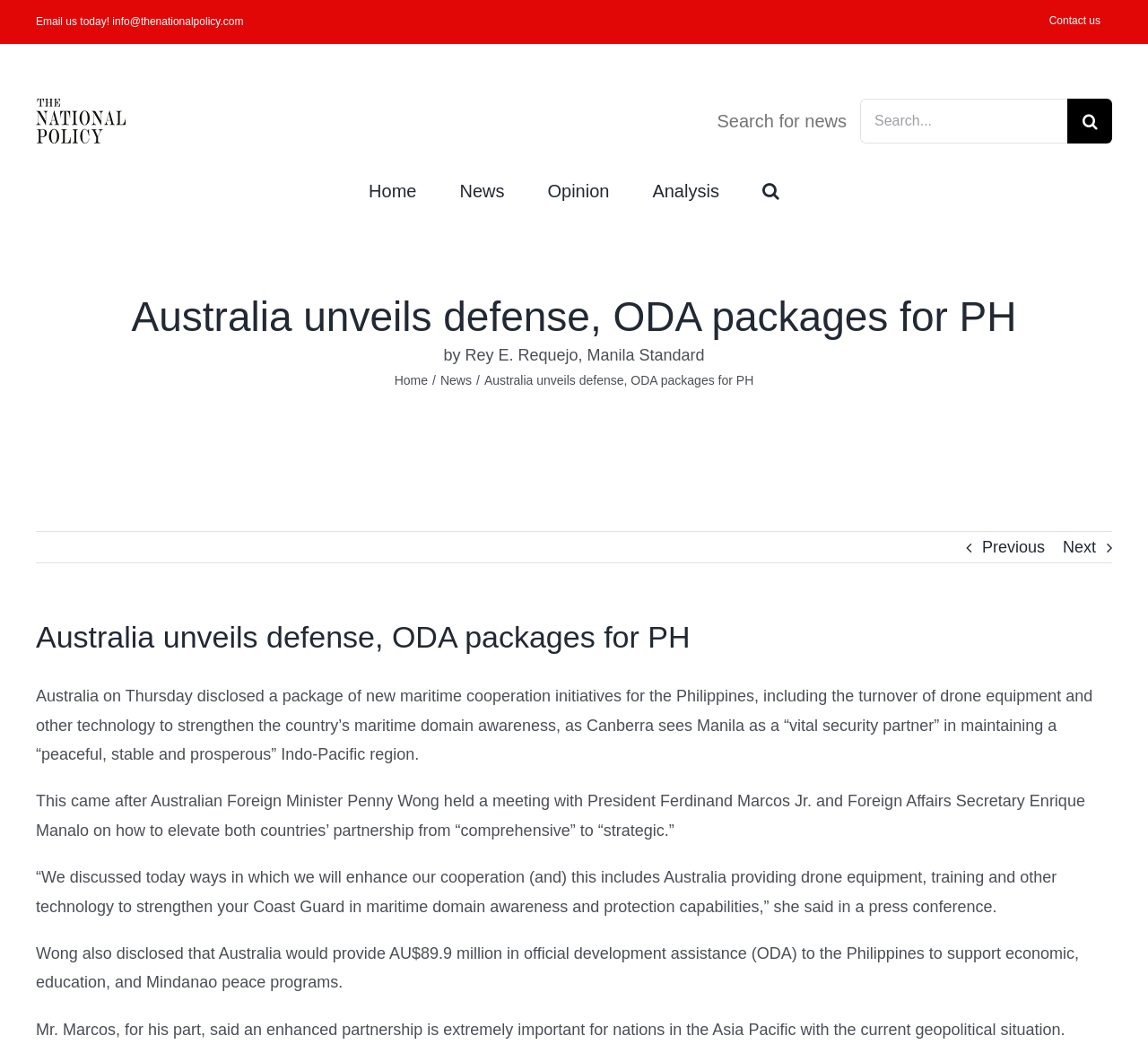What is the purpose of the drone equipment provided by Australia to the Philippines?
Ensure your answer is thorough and detailed.

The answer can be found in the paragraph that starts with 'Australia on Thursday disclosed a package of new maritime cooperation initiatives for the Philippines...'. This paragraph mentions that the drone equipment is provided to strengthen the country's maritime domain awareness.